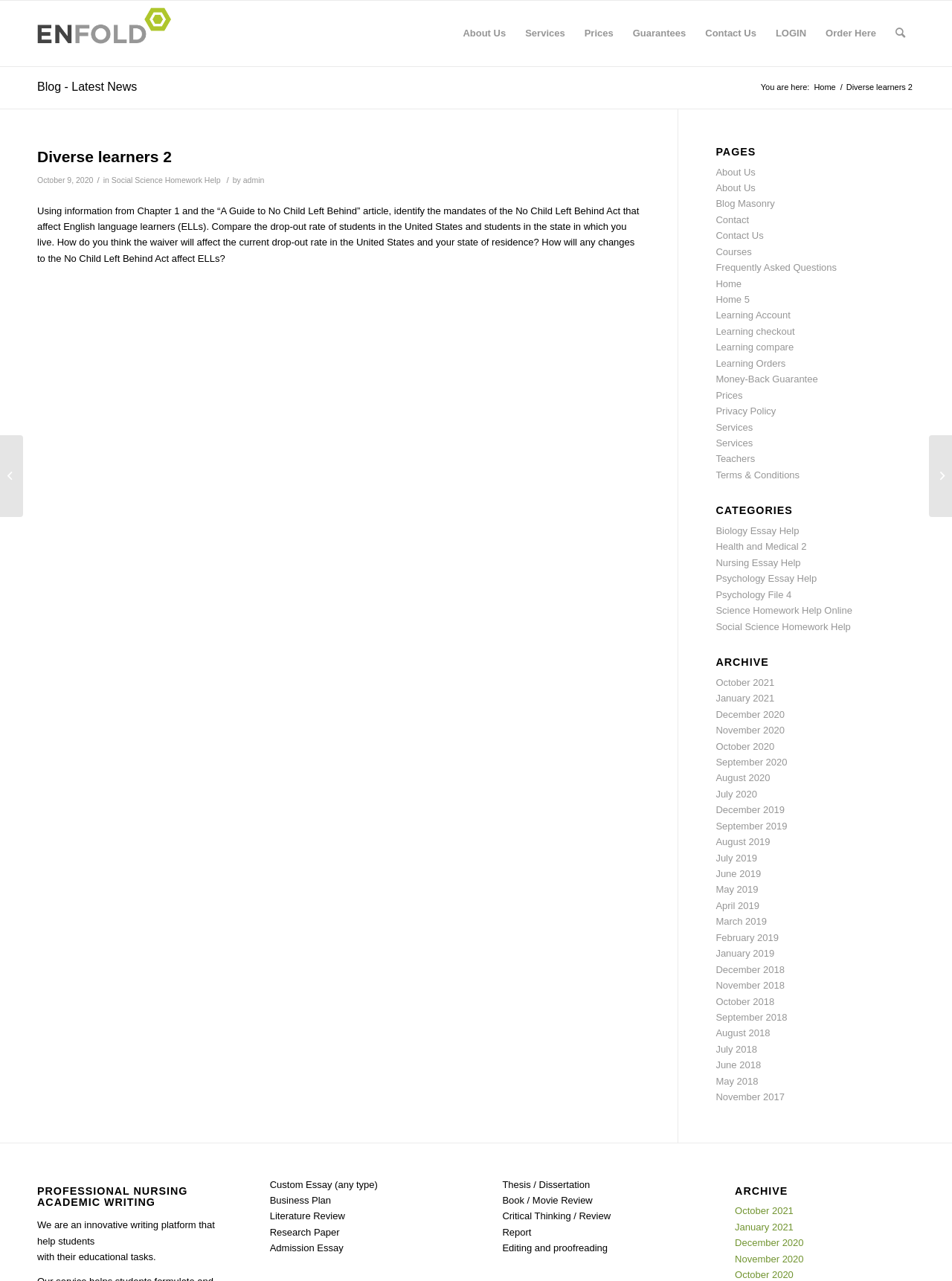Determine the bounding box for the described HTML element: "Psychology File 4". Ensure the coordinates are four float numbers between 0 and 1 in the format [left, top, right, bottom].

[0.752, 0.46, 0.831, 0.468]